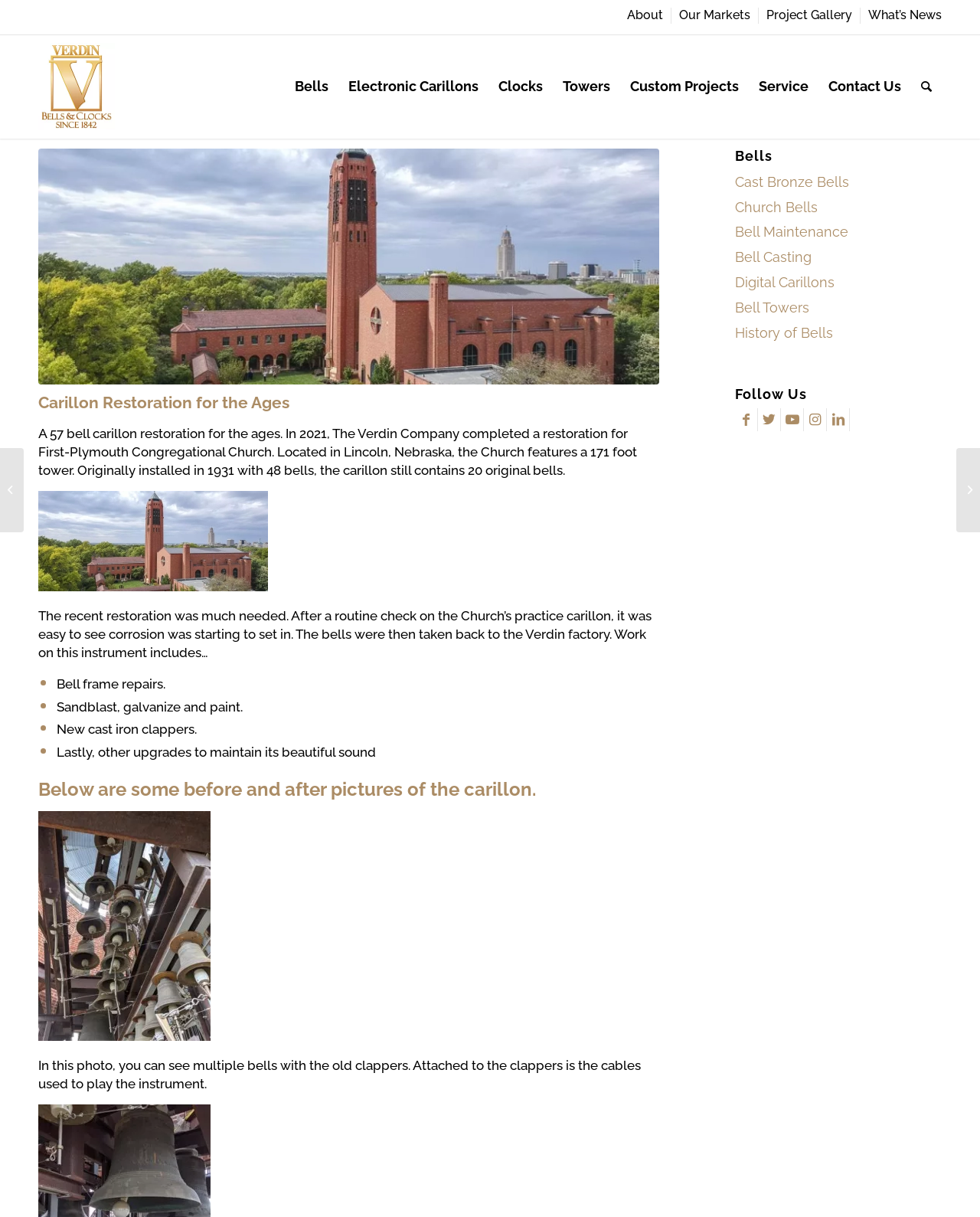Identify the bounding box coordinates for the region of the element that should be clicked to carry out the instruction: "Follow on Facebook". The bounding box coordinates should be four float numbers between 0 and 1, i.e., [left, top, right, bottom].

[0.75, 0.336, 0.773, 0.354]